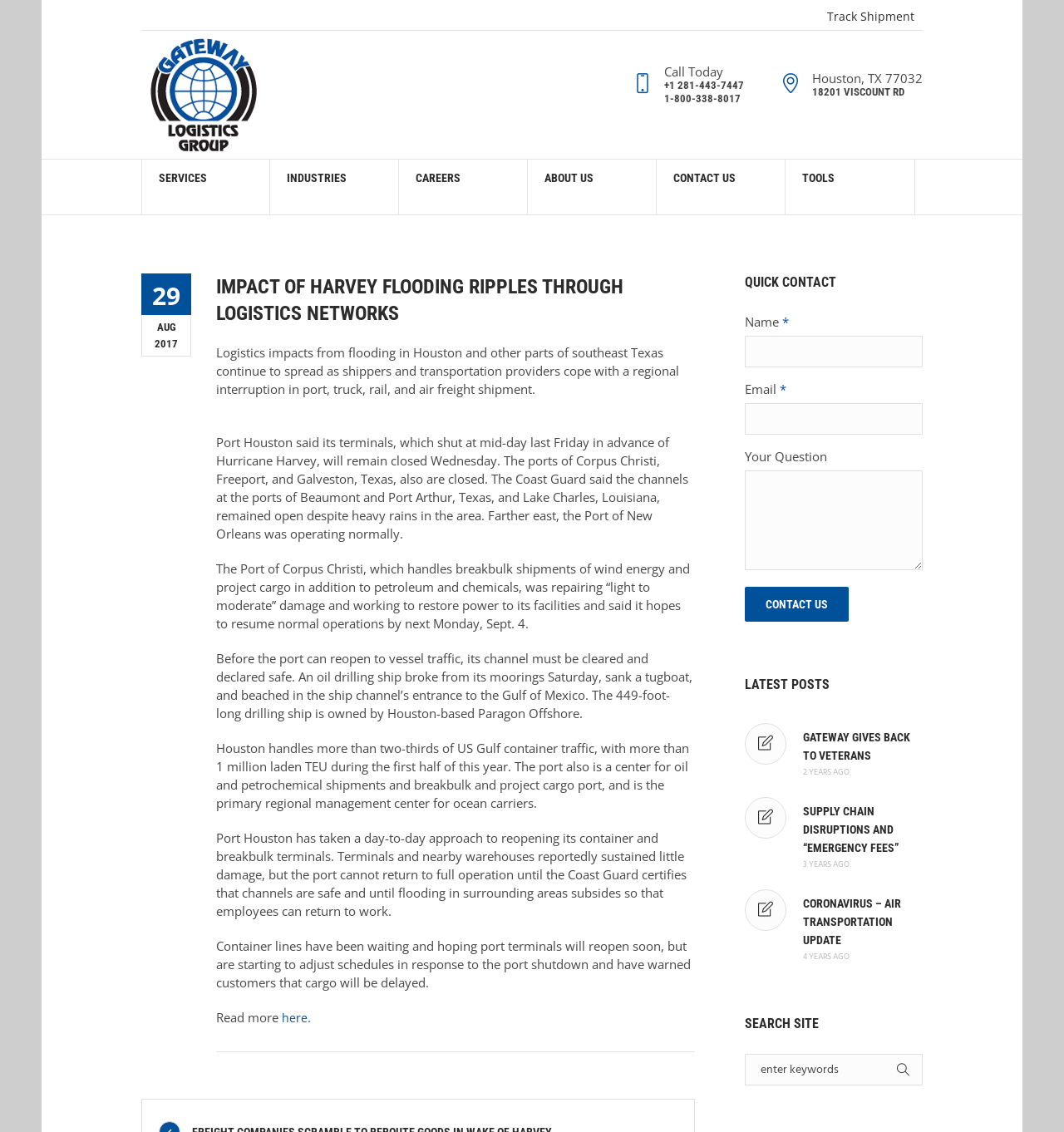What is the status of the Port of Corpus Christi after Hurricane Harvey?
By examining the image, provide a one-word or phrase answer.

Repairing light to moderate damage